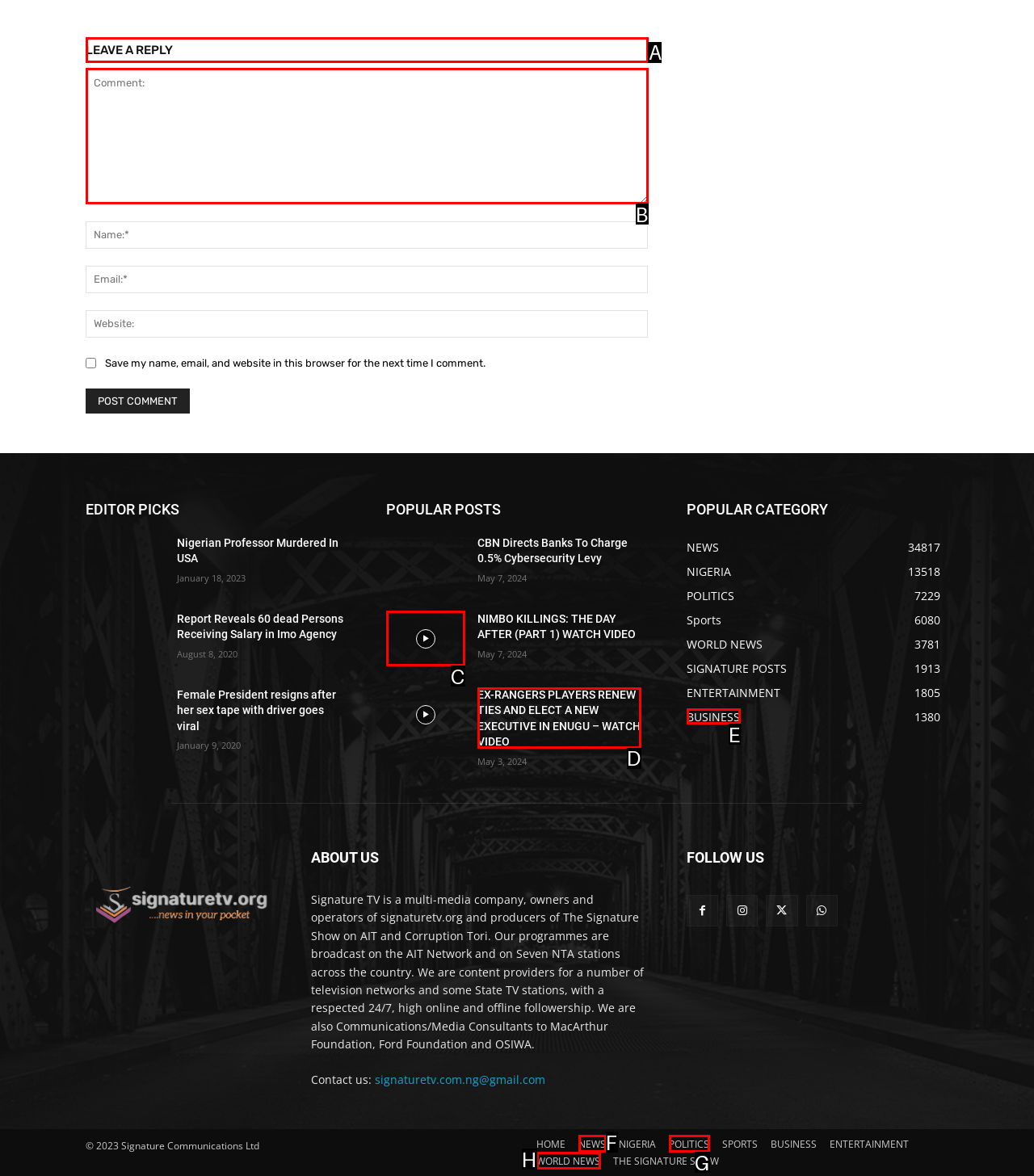Determine which UI element you should click to perform the task: Leave a reply
Provide the letter of the correct option from the given choices directly.

A